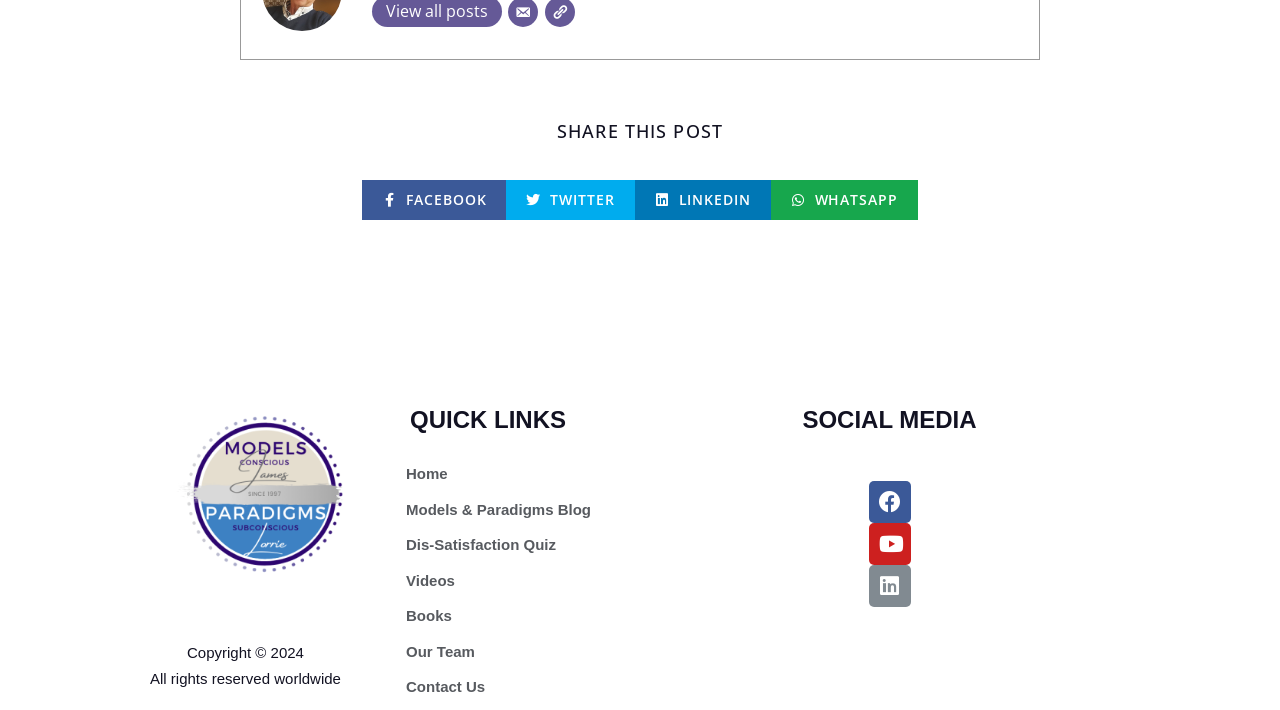What is the copyright notice for?
Based on the screenshot, respond with a single word or phrase.

2024